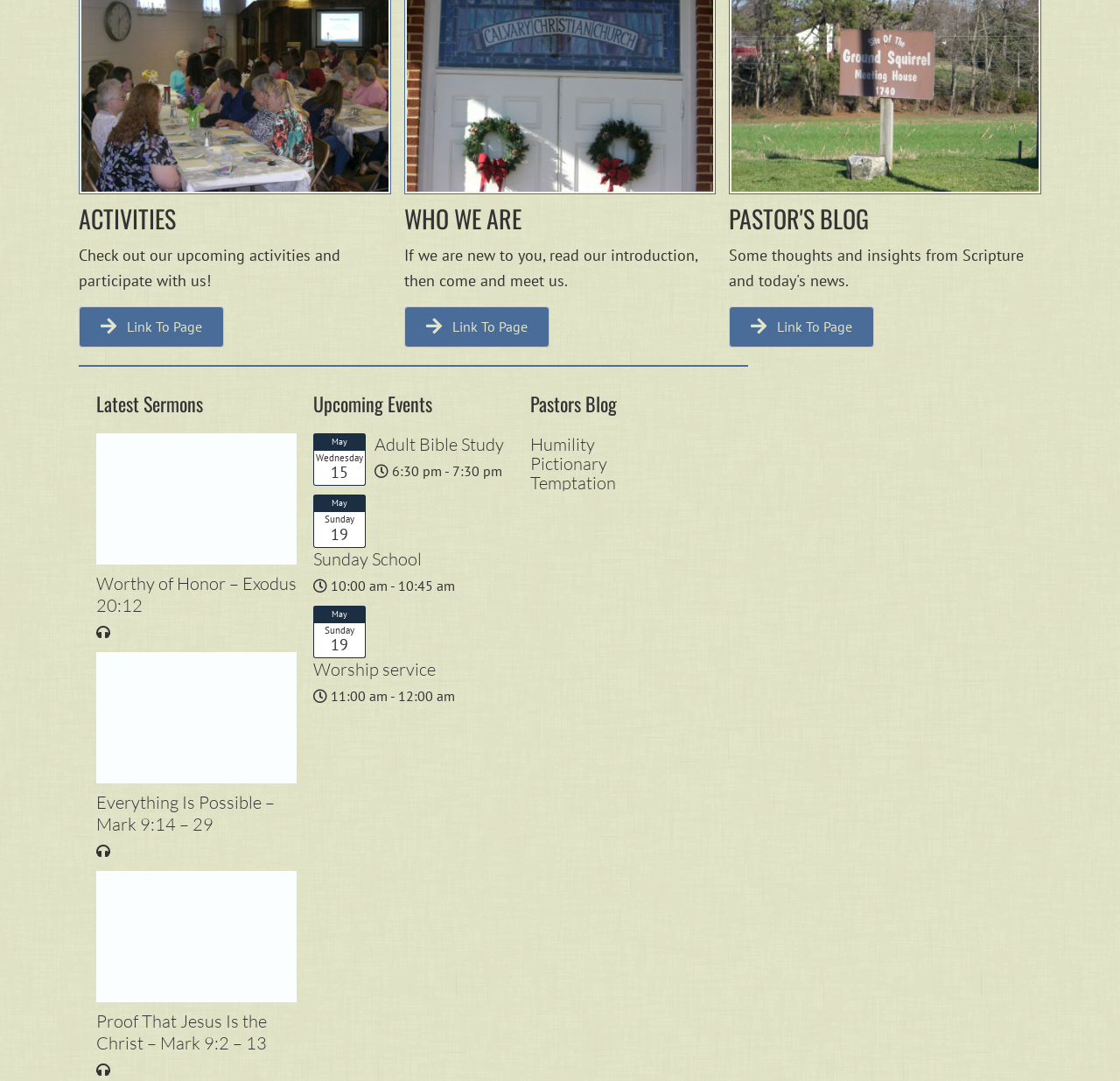How many links are under the 'ACTIVITIES' heading?
Look at the image and construct a detailed response to the question.

I looked at the links under the 'ACTIVITIES' heading and found two links, 'CIMG3692' and 'Link To Page', so there are 2 links under the 'ACTIVITIES' heading.